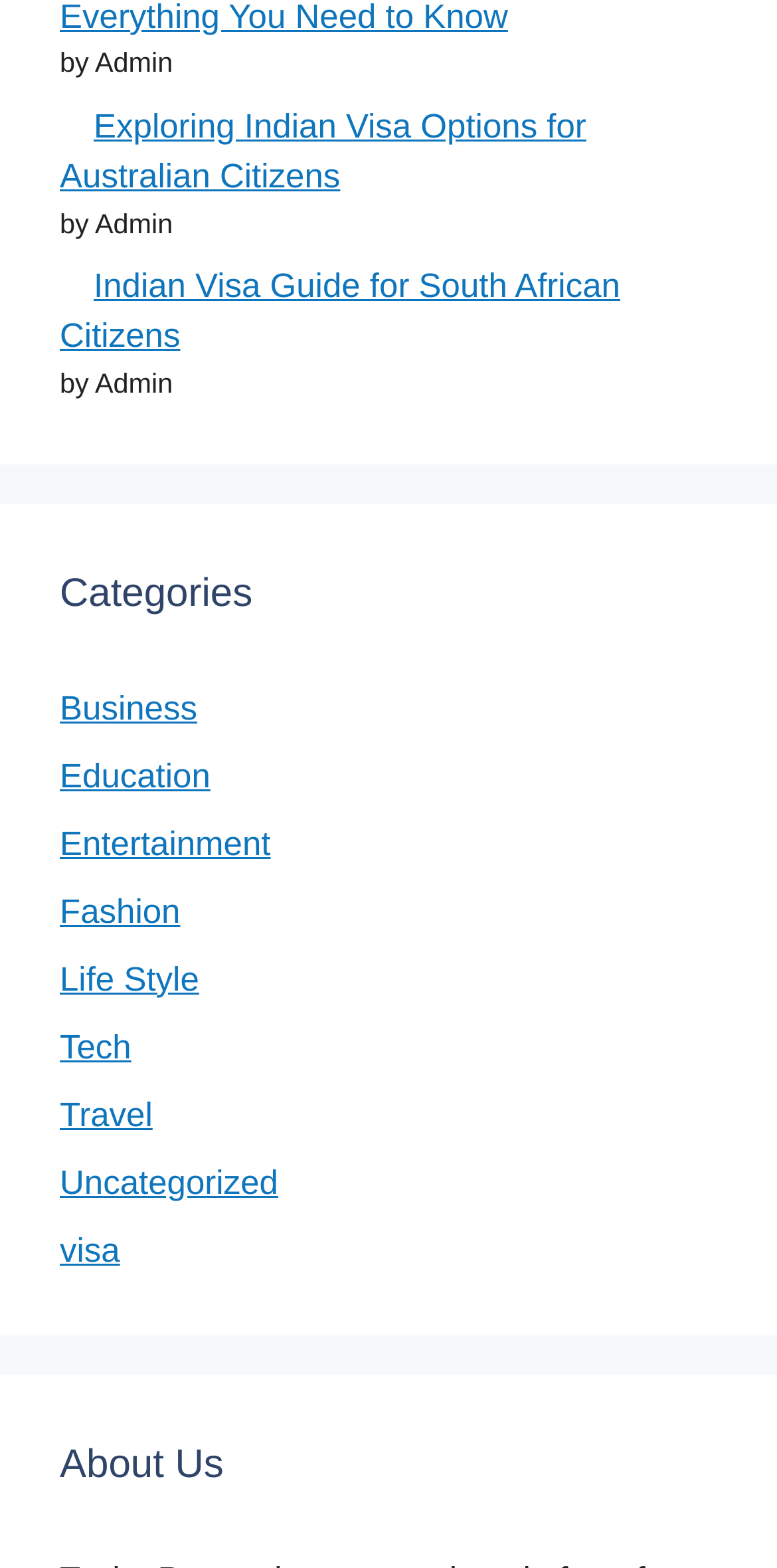Determine the bounding box coordinates for the area you should click to complete the following instruction: "repurpose content".

None